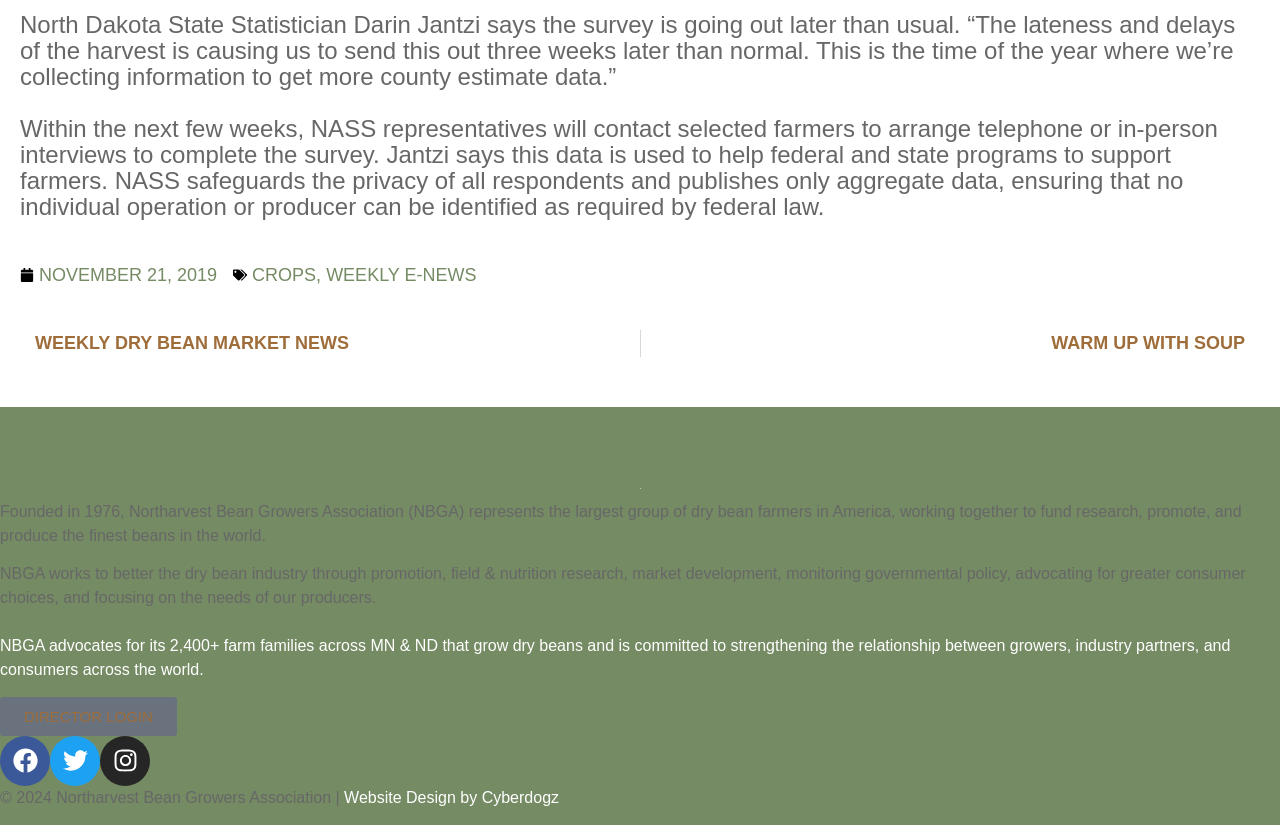Please determine the bounding box coordinates for the UI element described as: "PrevWeekly Dry Bean Market News".

[0.016, 0.4, 0.5, 0.433]